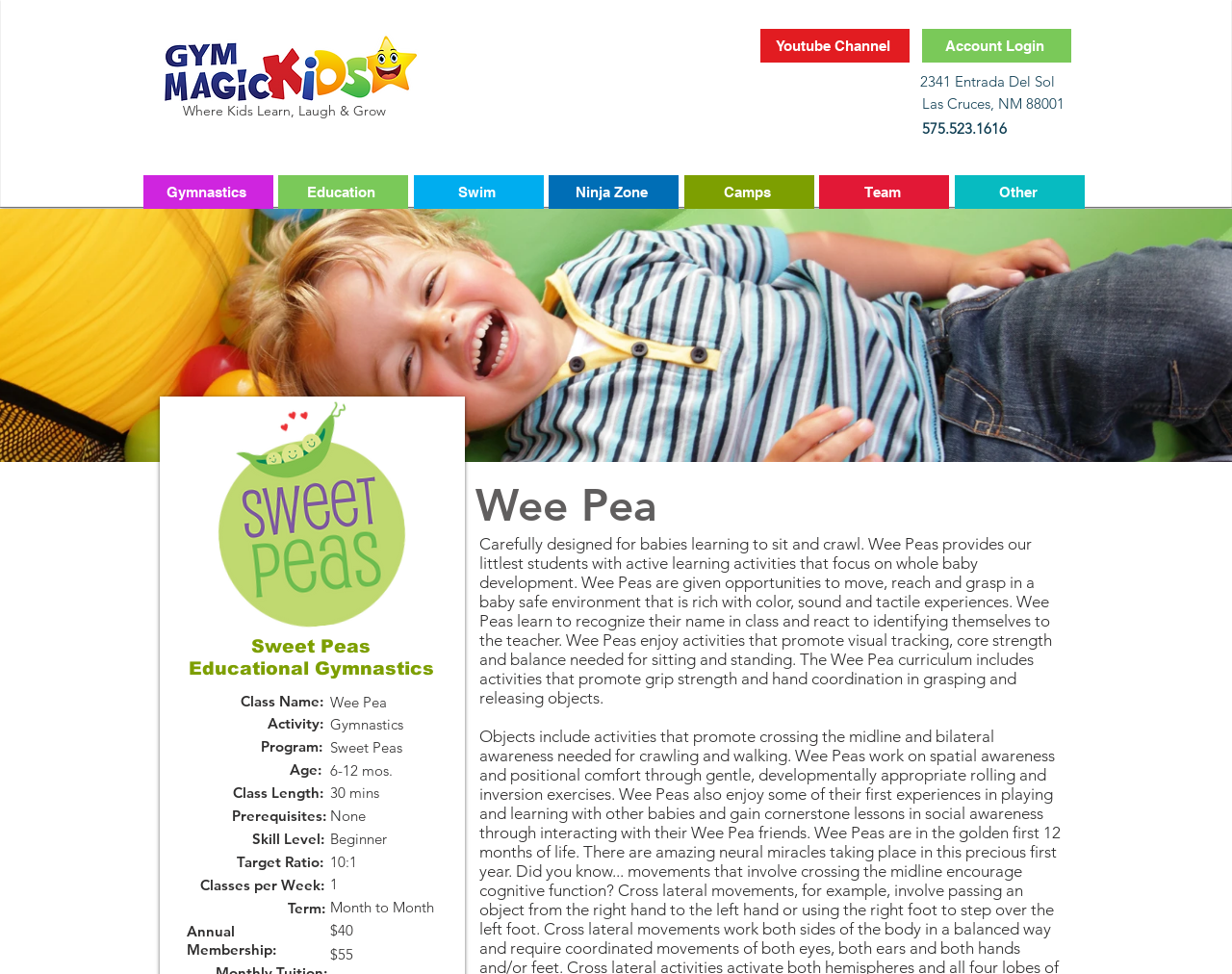Provide the bounding box coordinates for the area that should be clicked to complete the instruction: "Explore the Camps link".

[0.555, 0.18, 0.661, 0.214]